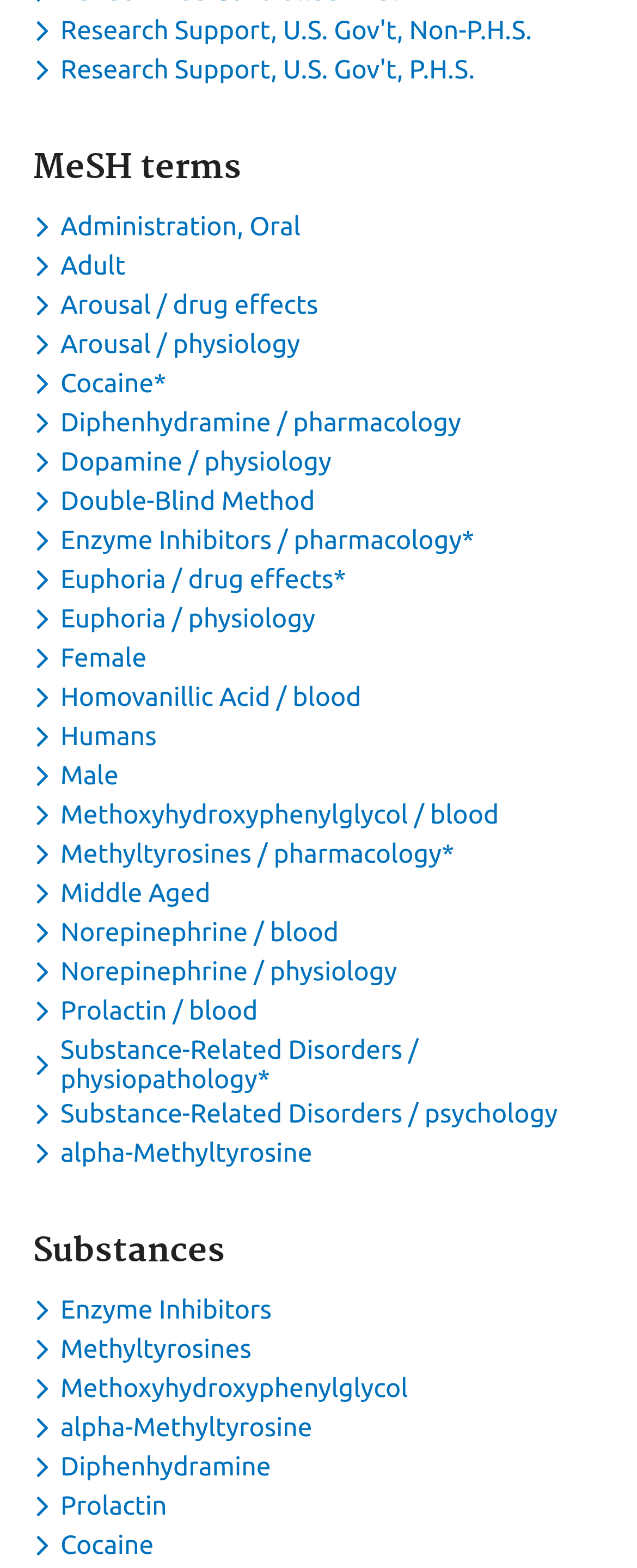Locate the bounding box coordinates of the area you need to click to fulfill this instruction: 'Toggle dropdown menu for keyword Cocaine'. The coordinates must be in the form of four float numbers ranging from 0 to 1: [left, top, right, bottom].

[0.051, 0.976, 0.254, 0.995]